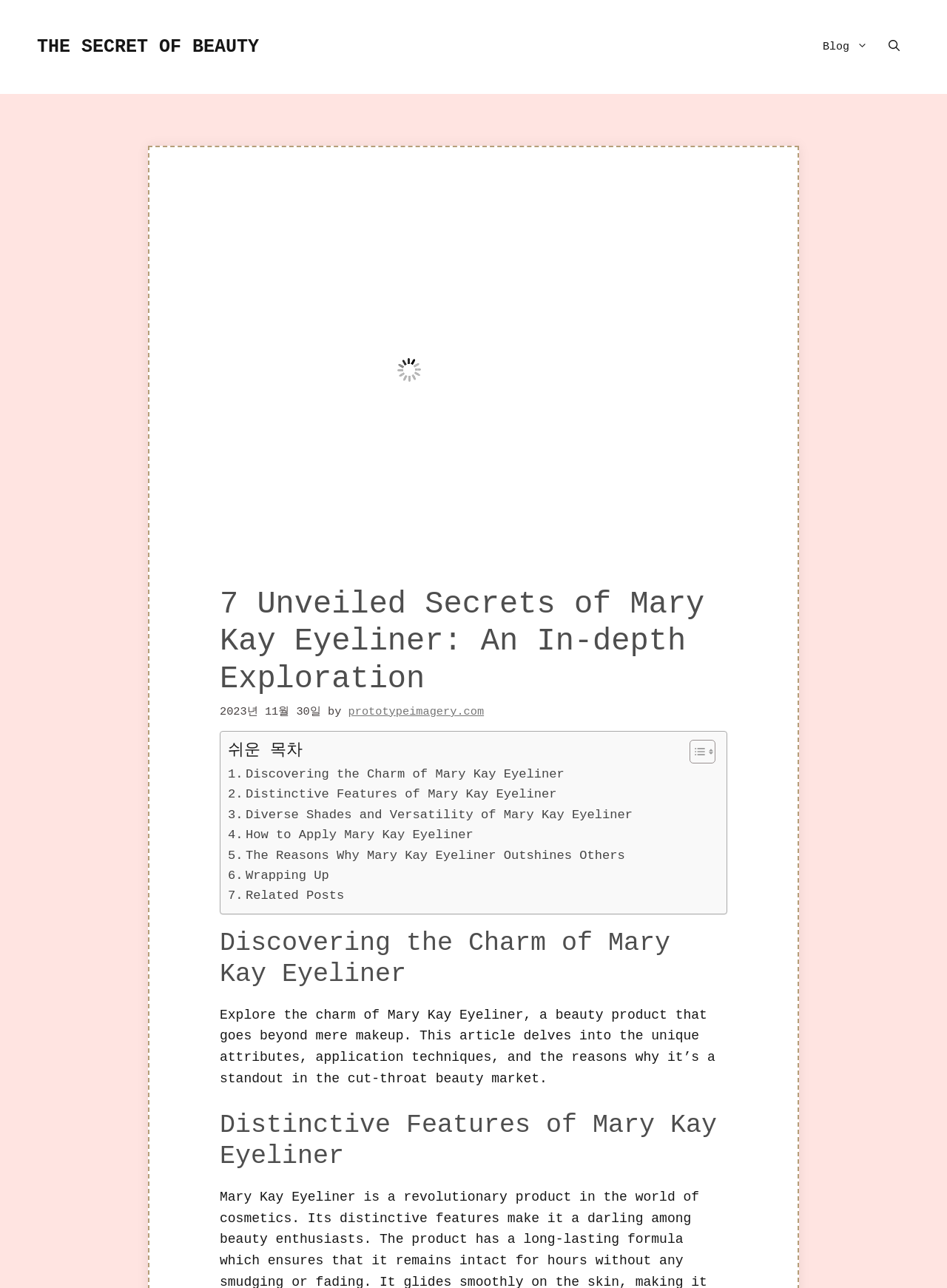From the given element description: "Wrapping Up", find the bounding box for the UI element. Provide the coordinates as four float numbers between 0 and 1, in the order [left, top, right, bottom].

[0.241, 0.672, 0.347, 0.688]